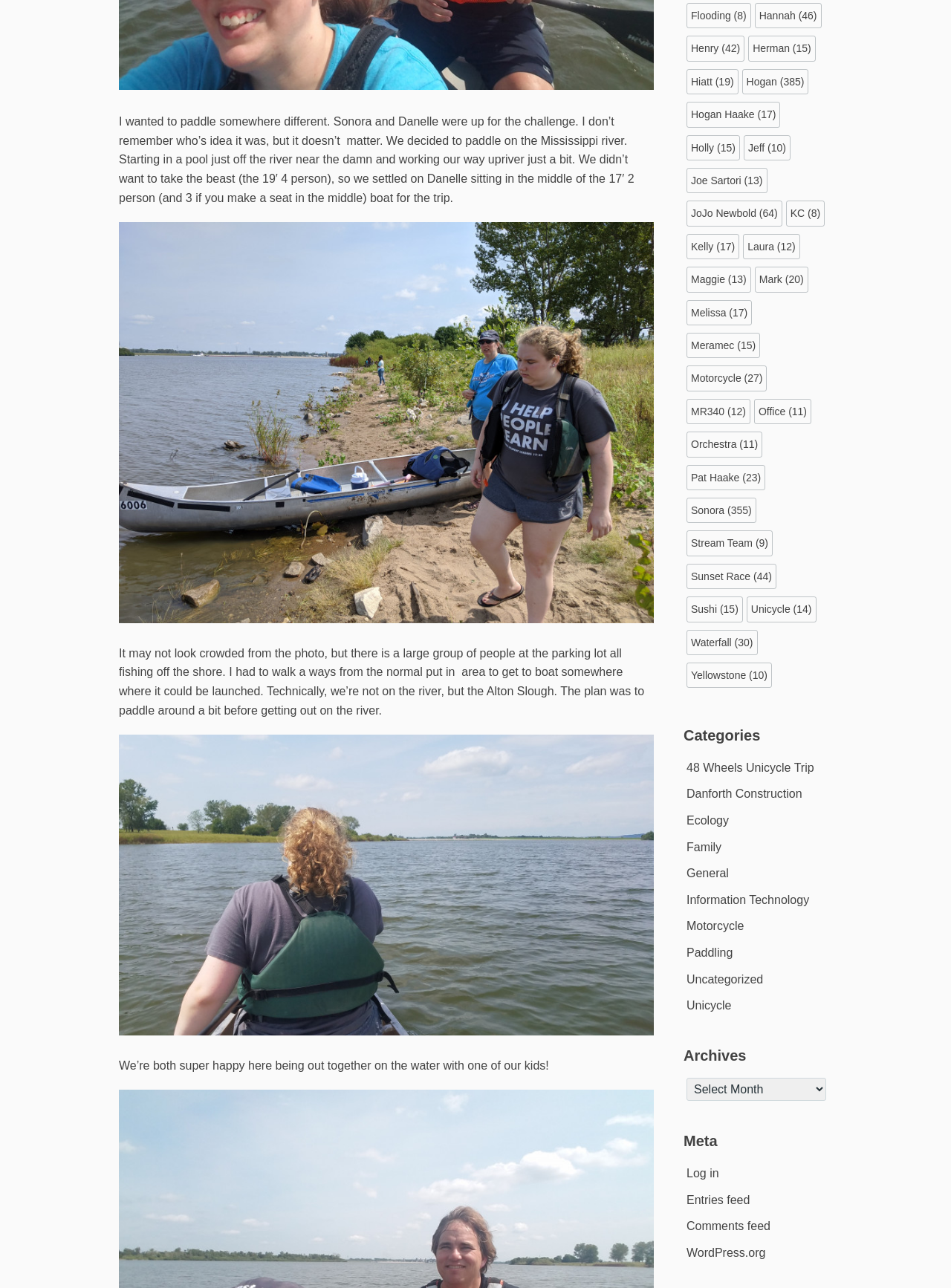Return the bounding box coordinates of the UI element that corresponds to this description: "Meet MMG". The coordinates must be given as four float numbers in the range of 0 and 1, [left, top, right, bottom].

None